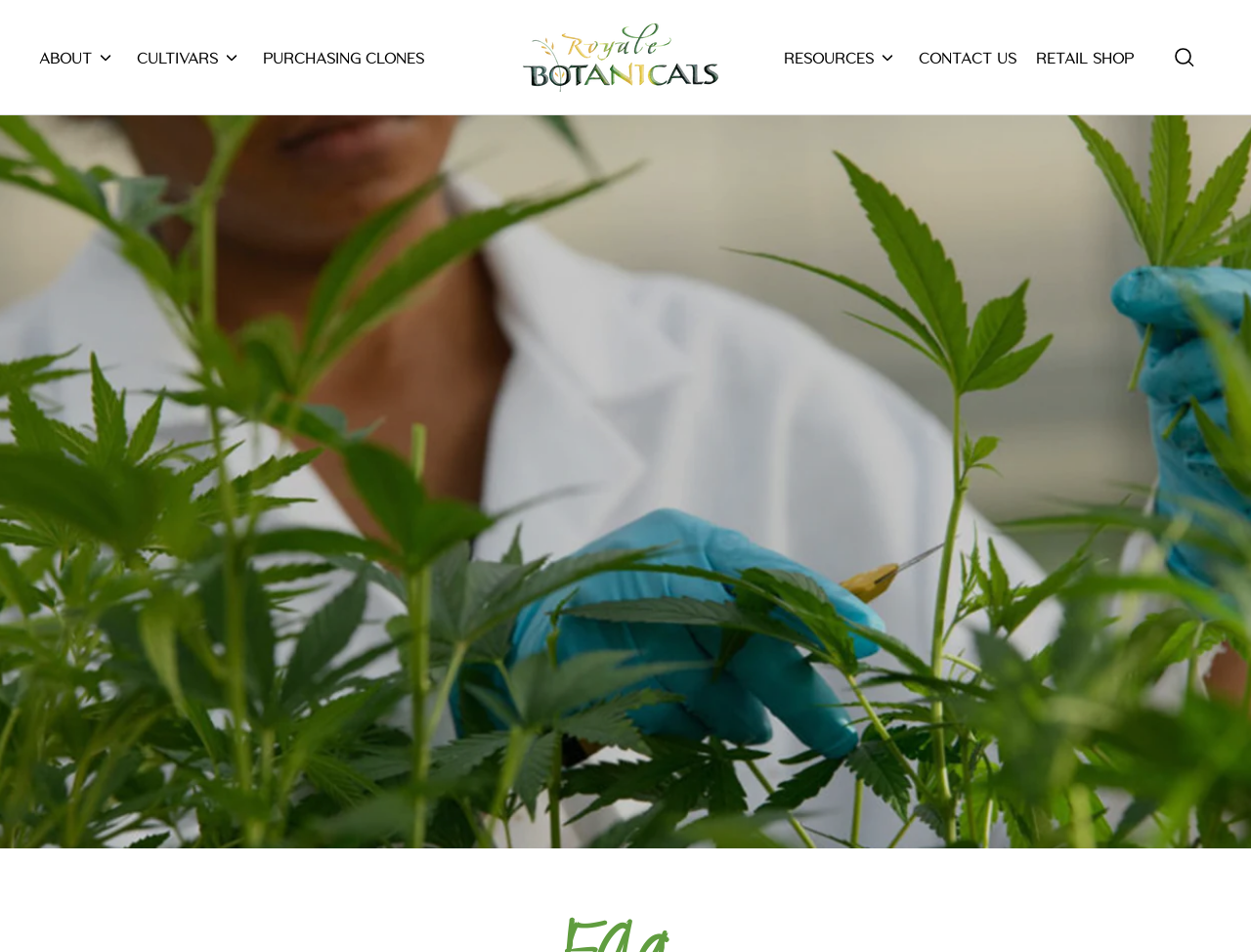Summarize the webpage in an elaborate manner.

The webpage is titled "Royale Wholesale" and has a prominent heading with the same name, located near the top center of the page. Below the heading, there is a navigation menu with several links, including "ABOUT", "CULTIVARS", "PURCHASING CLONES", "RESOURCES", "CONTACT US", and "RETAIL SHOP". Each of these links has a corresponding button to show a submenu. The navigation menu is aligned horizontally across the top of the page, with the links spaced evenly apart.

On the far right side of the navigation menu, there is a "Search" link. The entire navigation menu is located near the top of the page, with the "Search" link positioned at the top right corner.